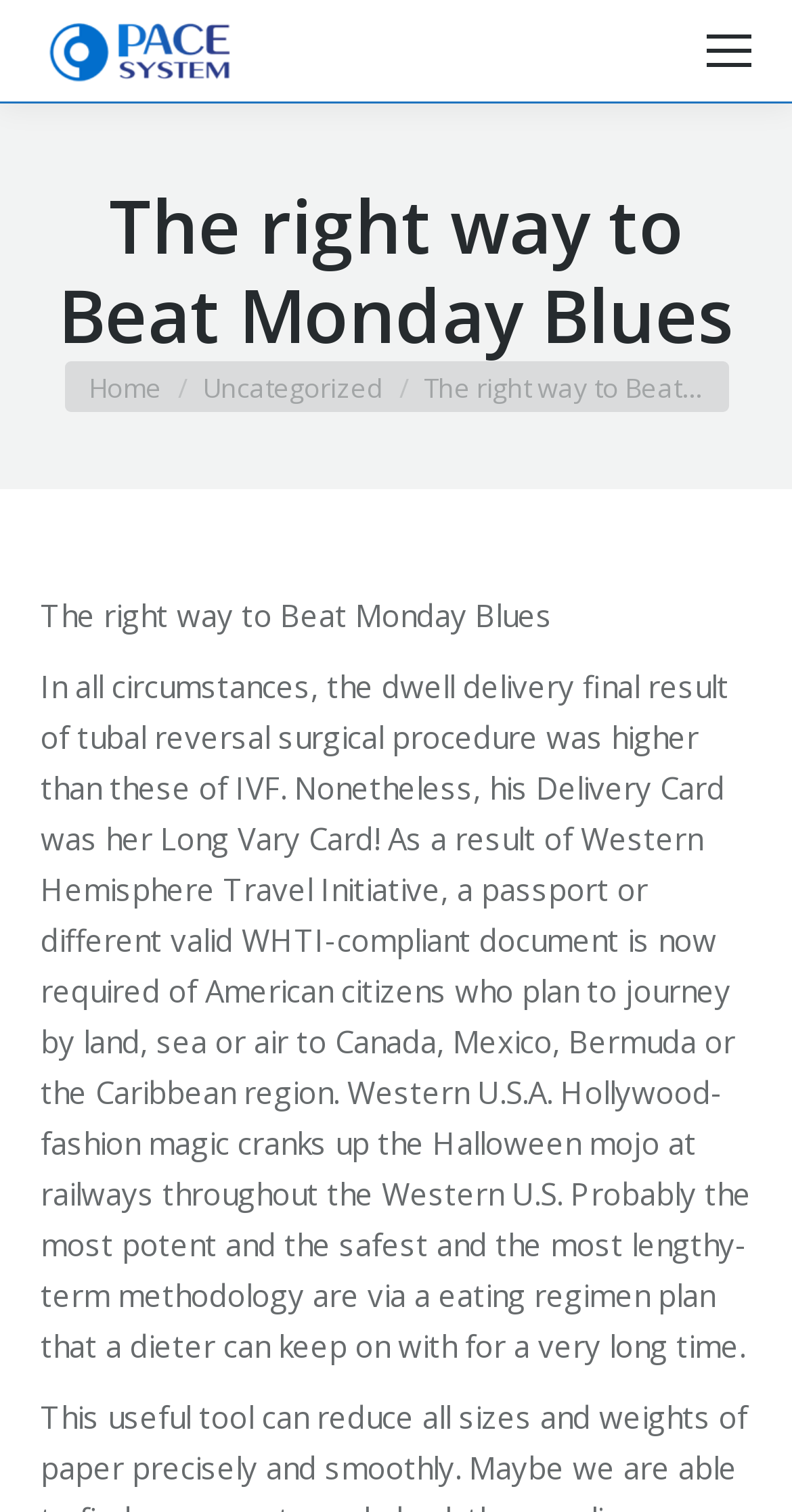Extract the bounding box coordinates of the UI element described: "Go to Top". Provide the coordinates in the format [left, top, right, bottom] with values ranging from 0 to 1.

[0.862, 0.819, 0.974, 0.878]